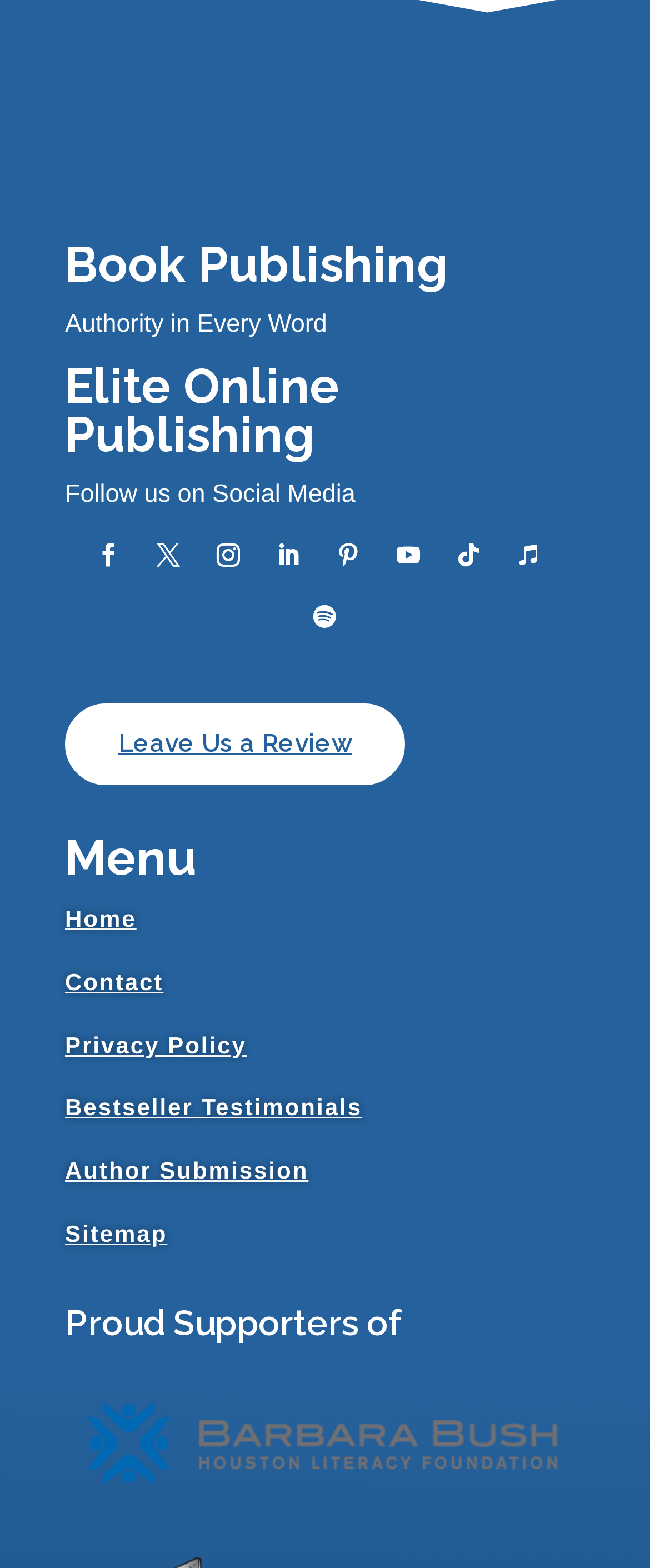Please specify the bounding box coordinates of the clickable region to carry out the following instruction: "Search for products". The coordinates should be four float numbers between 0 and 1, in the format [left, top, right, bottom].

None